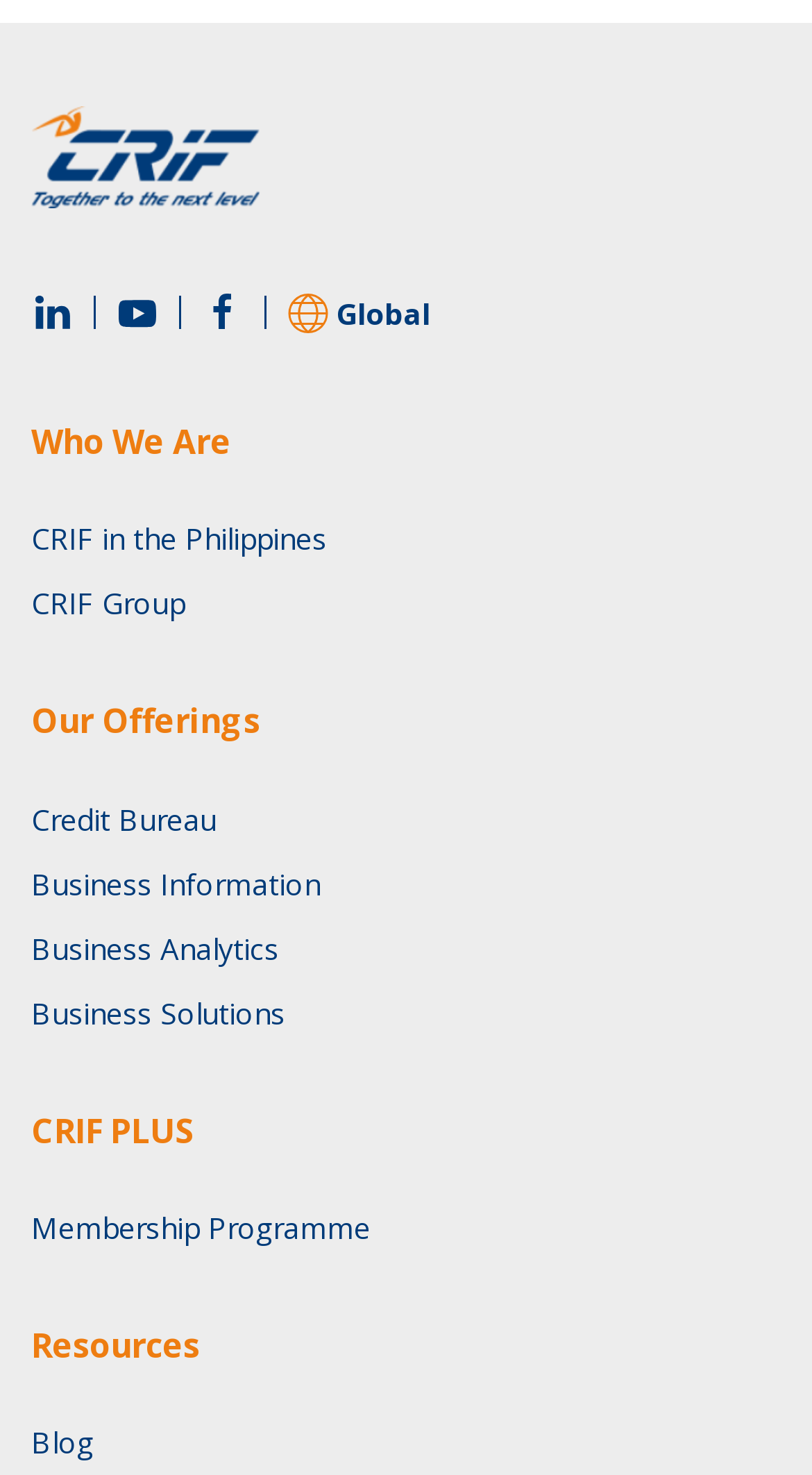Give a concise answer using only one word or phrase for this question:
How many links are there in the top navigation bar?

5